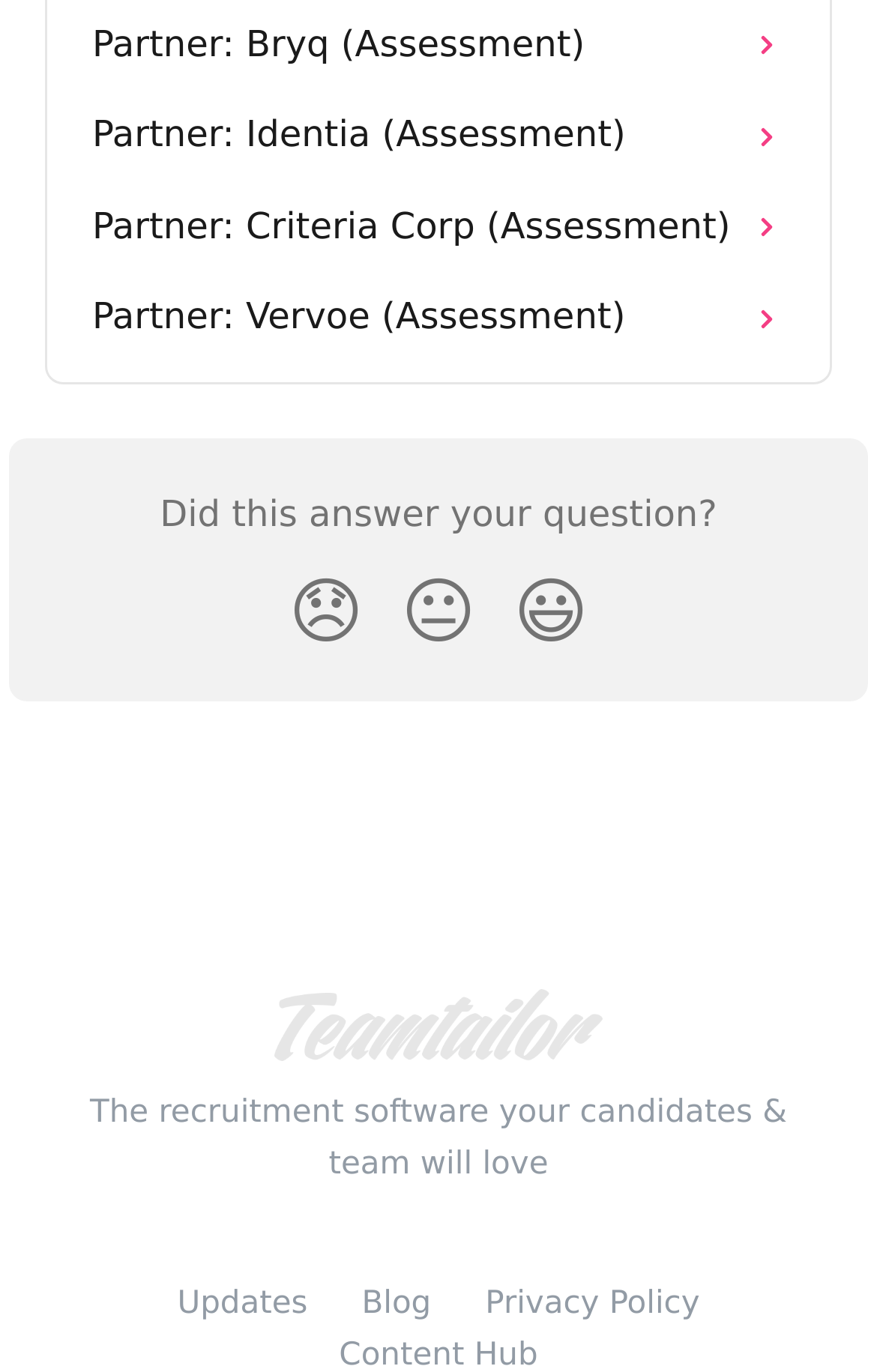What is the text above the reaction buttons?
Please use the image to deliver a detailed and complete answer.

I looked at the webpage and found the text 'Did this answer your question?' above the reaction buttons, which are 'Disappointed Reaction', 'Neutral Reaction', and 'Smiley Reaction'.